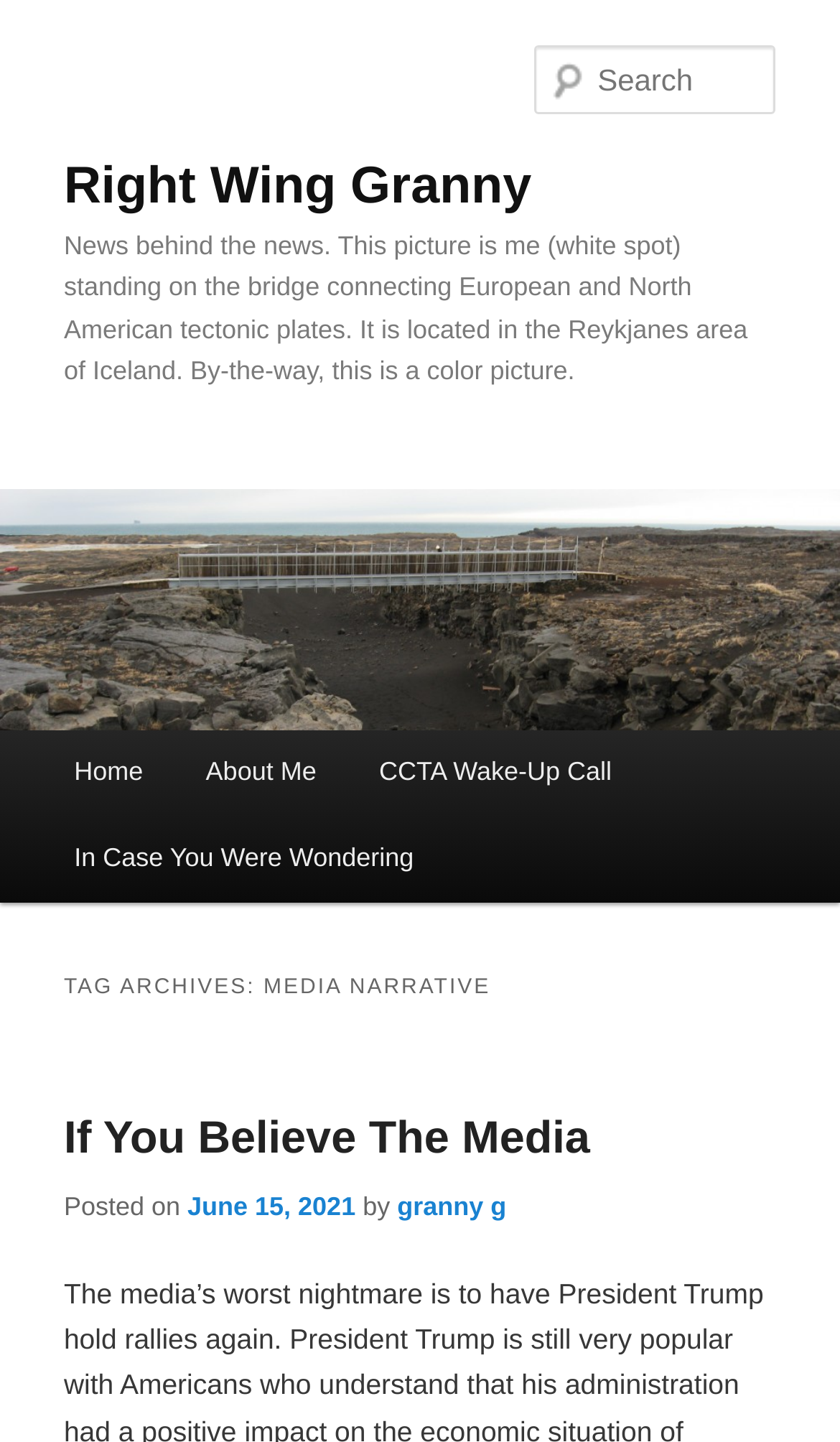Identify the bounding box coordinates of the clickable region required to complete the instruction: "visit granny g's page". The coordinates should be given as four float numbers within the range of 0 and 1, i.e., [left, top, right, bottom].

[0.473, 0.826, 0.603, 0.847]